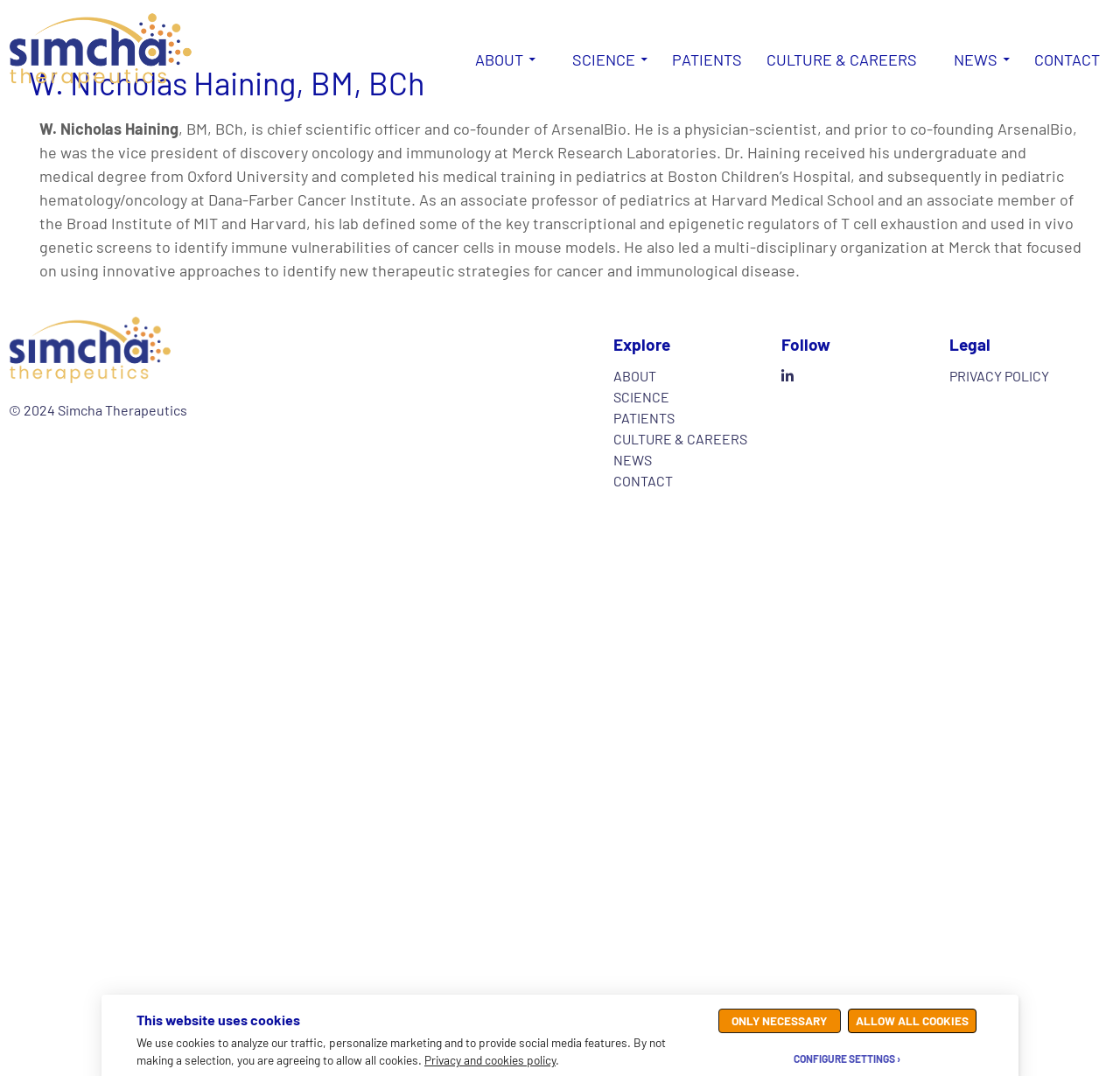Select the bounding box coordinates of the element I need to click to carry out the following instruction: "Click the Simcha Therapeutics logo".

[0.008, 0.294, 0.152, 0.356]